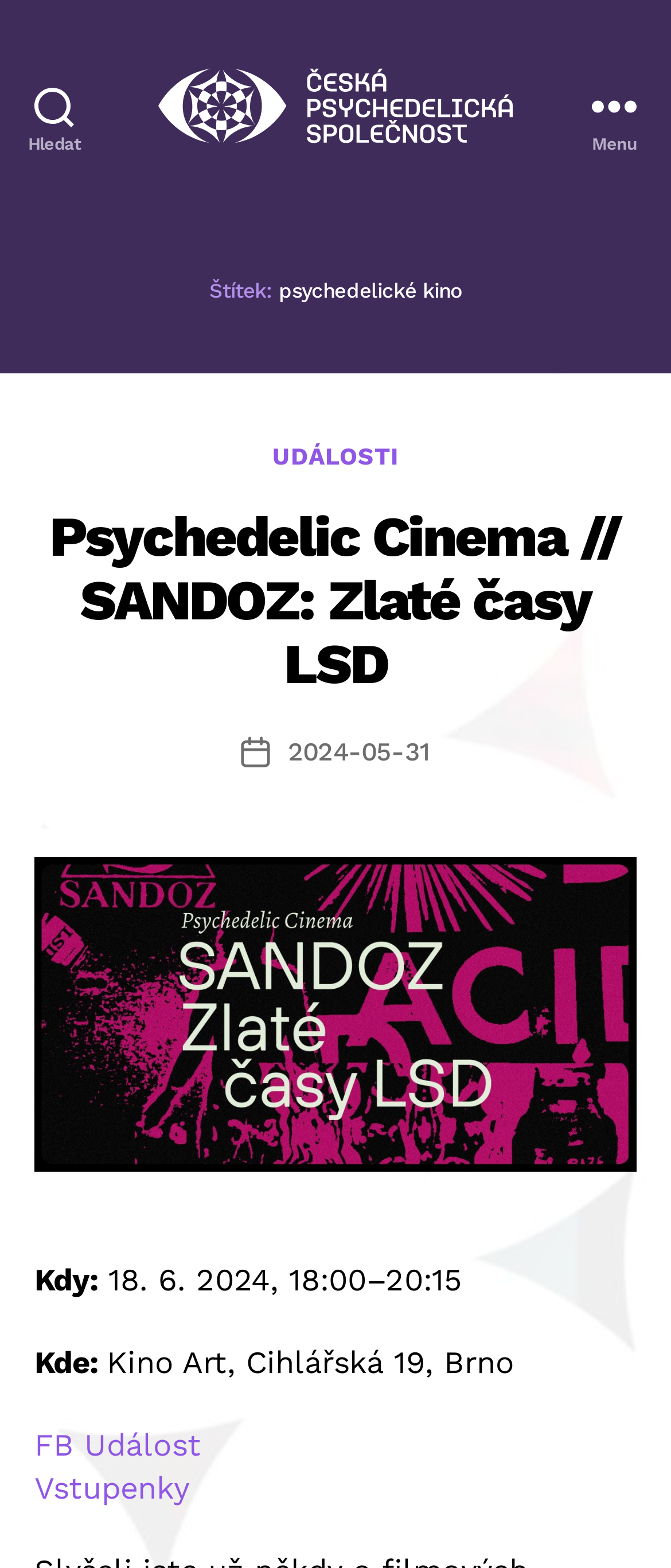Can you specify the bounding box coordinates of the area that needs to be clicked to fulfill the following instruction: "Visit Česká psychedelická společnost website"?

[0.215, 0.035, 0.785, 0.1]